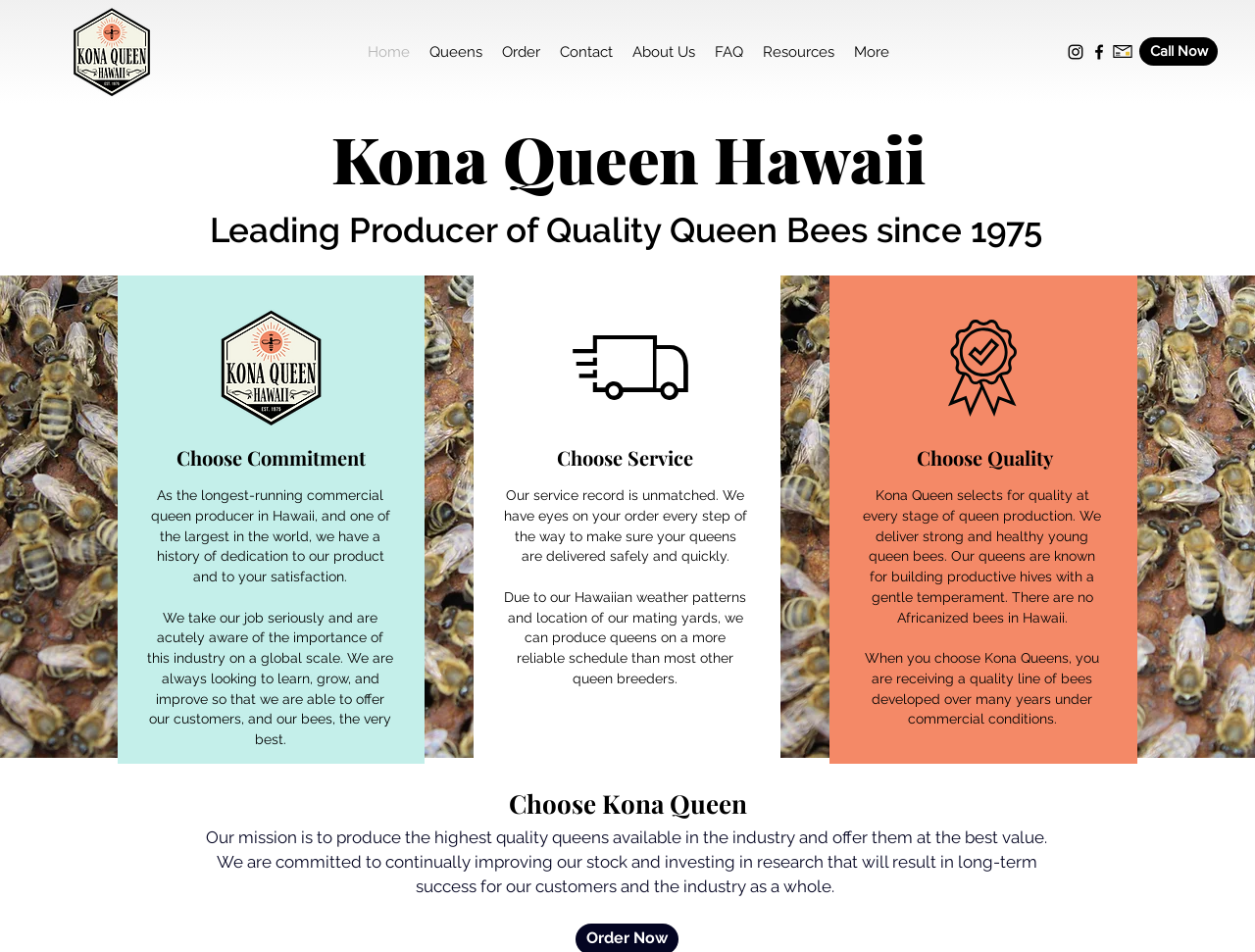Give a one-word or short-phrase answer to the following question: 
What is Kona Queen Hawaii's mission?

Produce highest quality queens